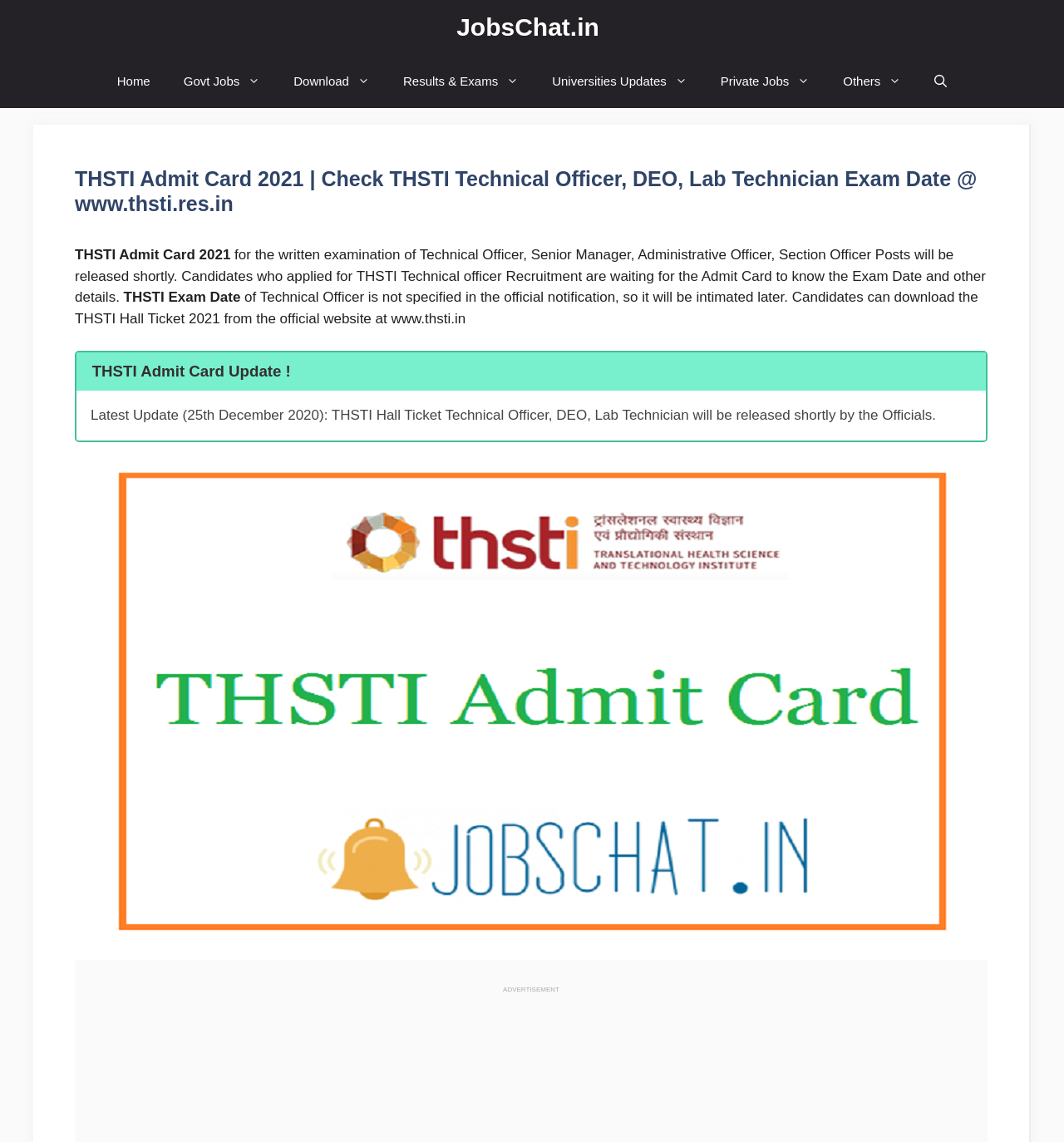Find the primary header on the webpage and provide its text.

THSTI Admit Card 2021 | Check THSTI Technical Officer, DEO, Lab Technician Exam Date @ www.thsti.res.in